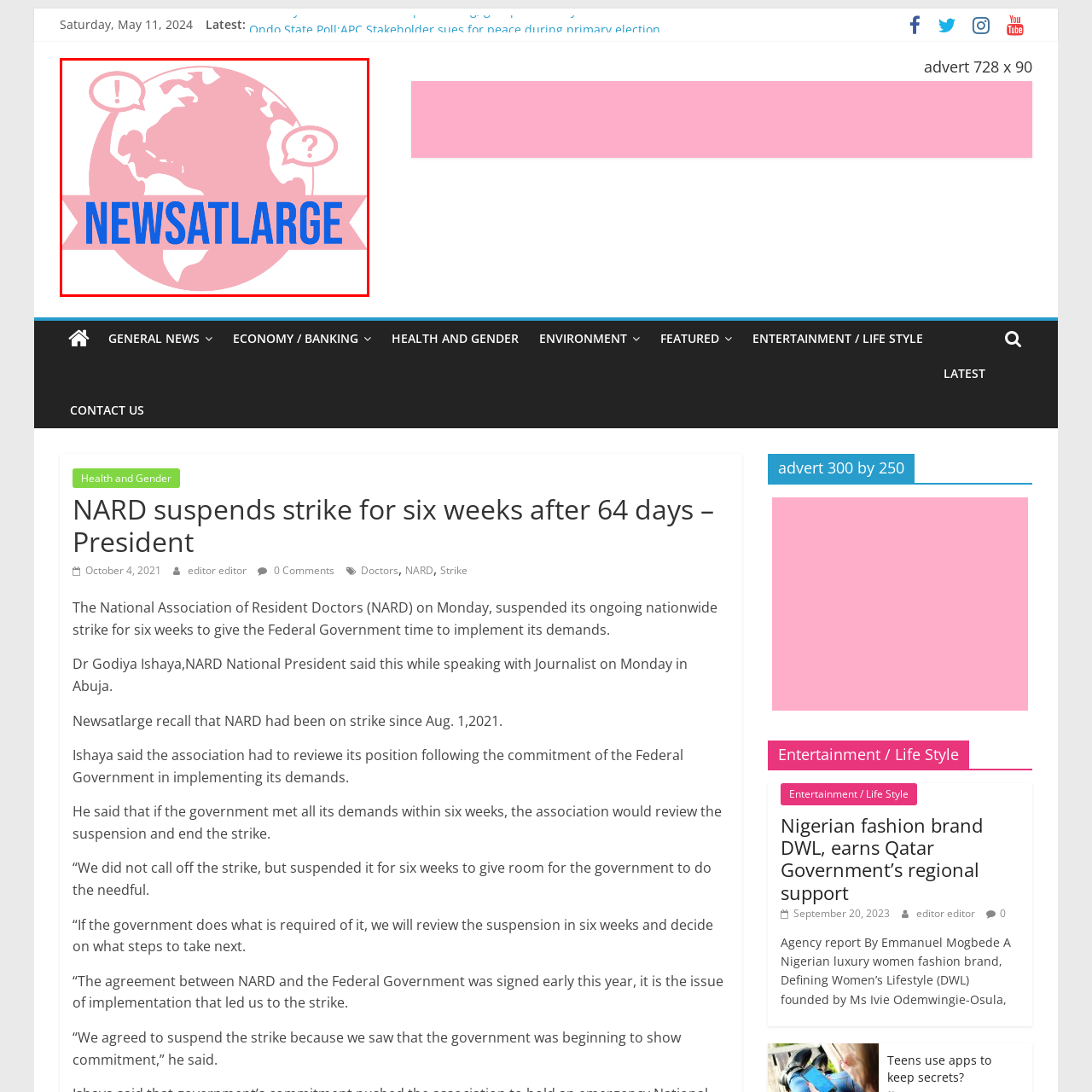What is the color of the text 'NEWSATLARGE'?
Look closely at the image highlighted by the red bounding box and give a comprehensive answer to the question.

The caption specifically mentions that the text 'NEWSATLARGE' is bold and blue, conveying a sense of authority and clarity, making it clear that the text is blue in color.